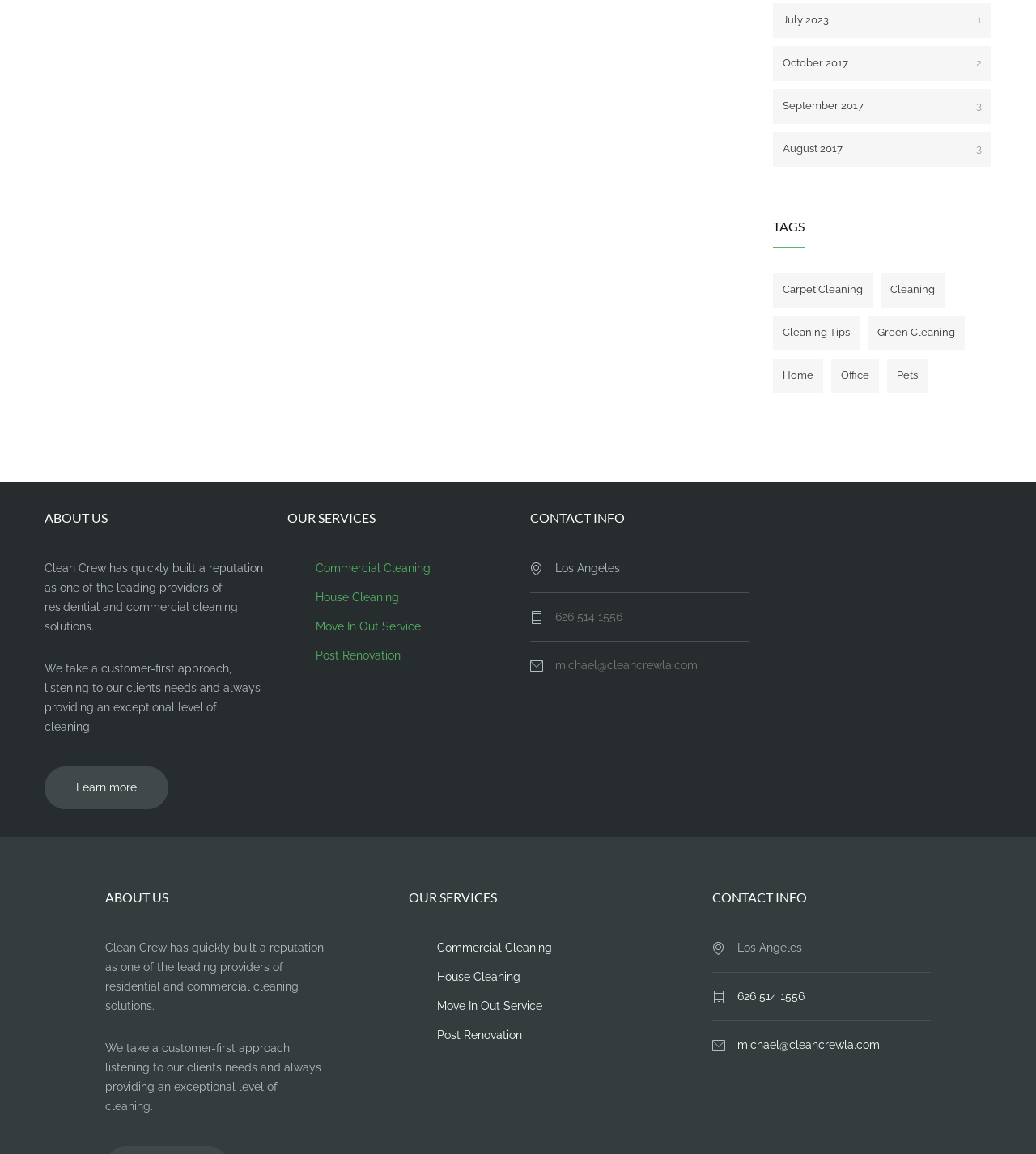Find the bounding box of the web element that fits this description: "Cleaning".

[0.85, 0.236, 0.912, 0.266]